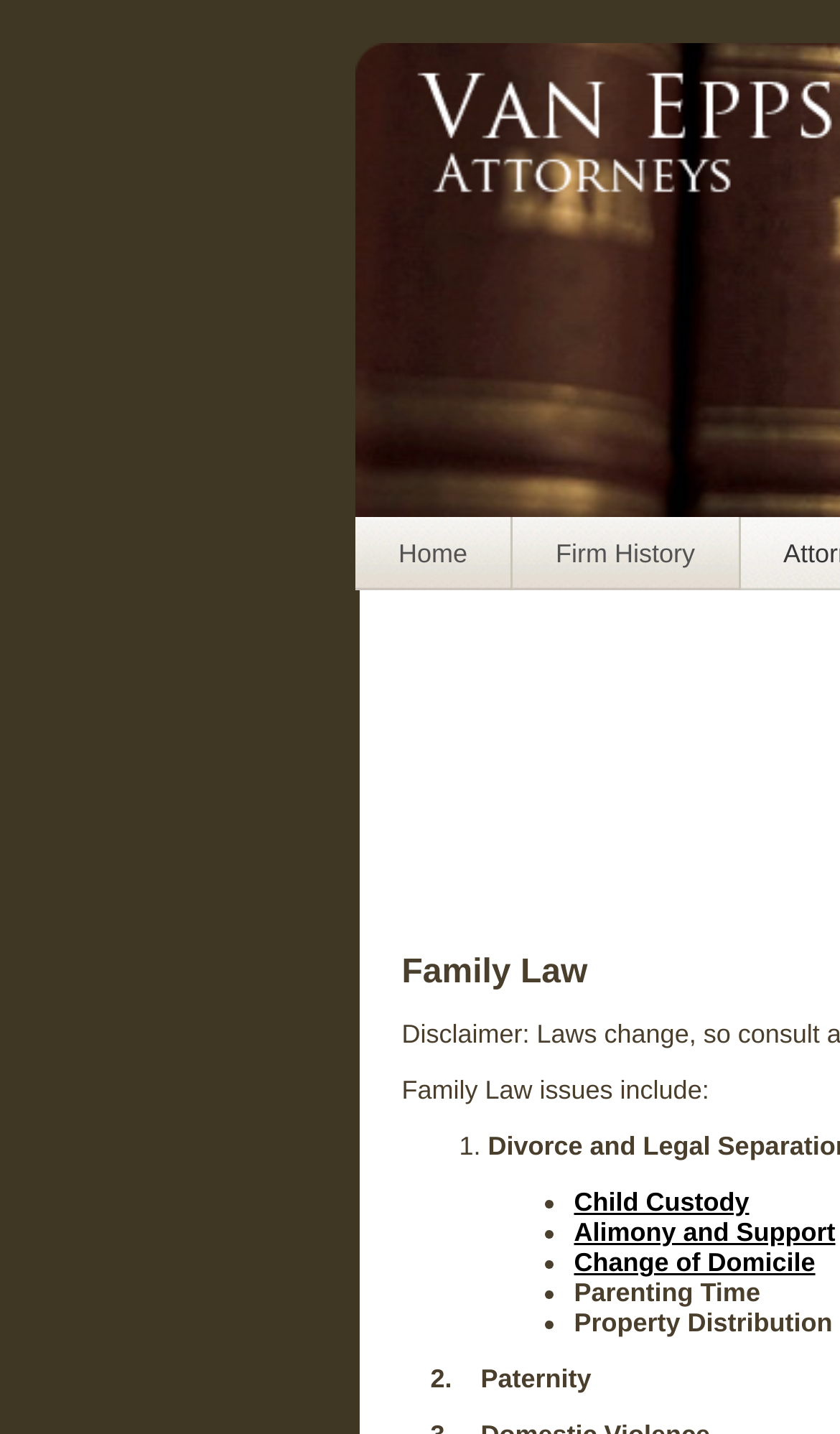How many family law issues are listed on the webpage?
Using the details from the image, give an elaborate explanation to answer the question.

The webpage lists six family law issues, including Child Custody, Alimony and Support, Change of Domicile, Parenting Time, and Property Distribution, which are all related to Family Law.